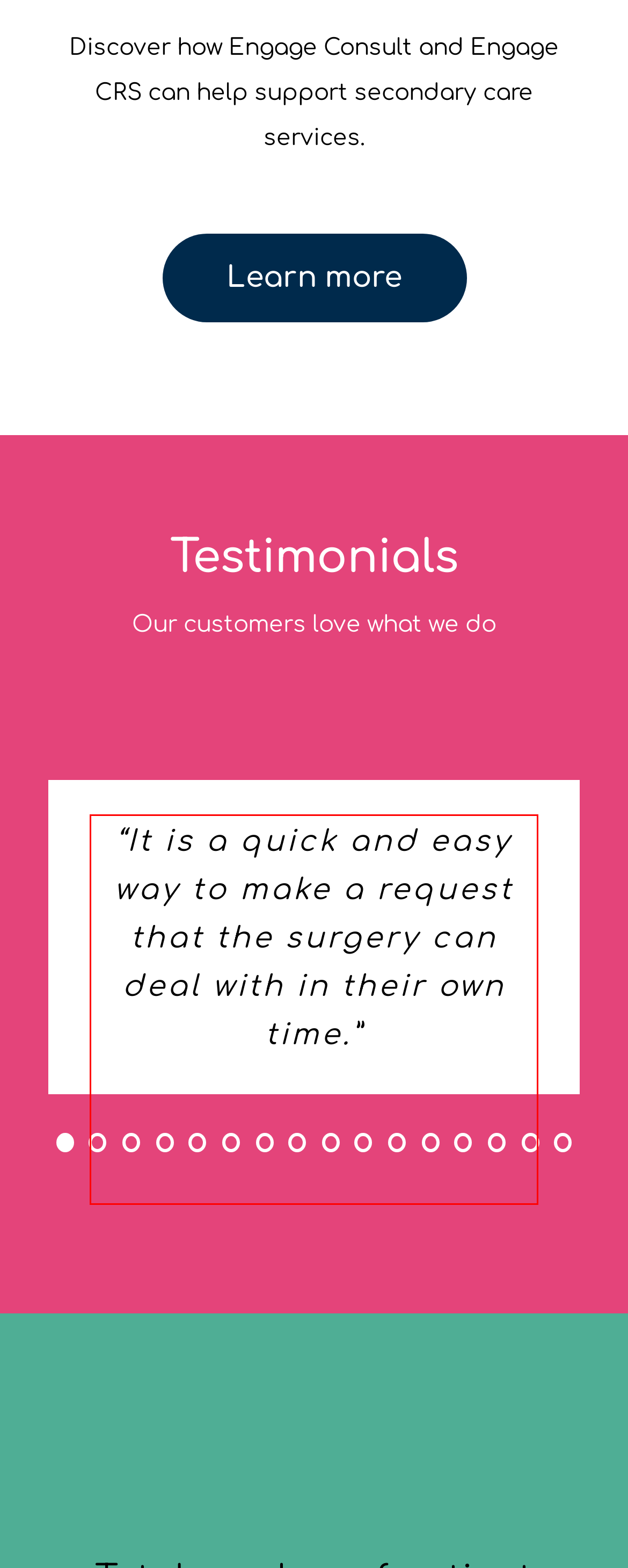Locate the red bounding box in the provided webpage screenshot and use OCR to determine the text content inside it.

“No other provider offers the functionality Engage Consult does. Being able to delegate consultations (to the GP Federation) has helped us massively in managing demand.”